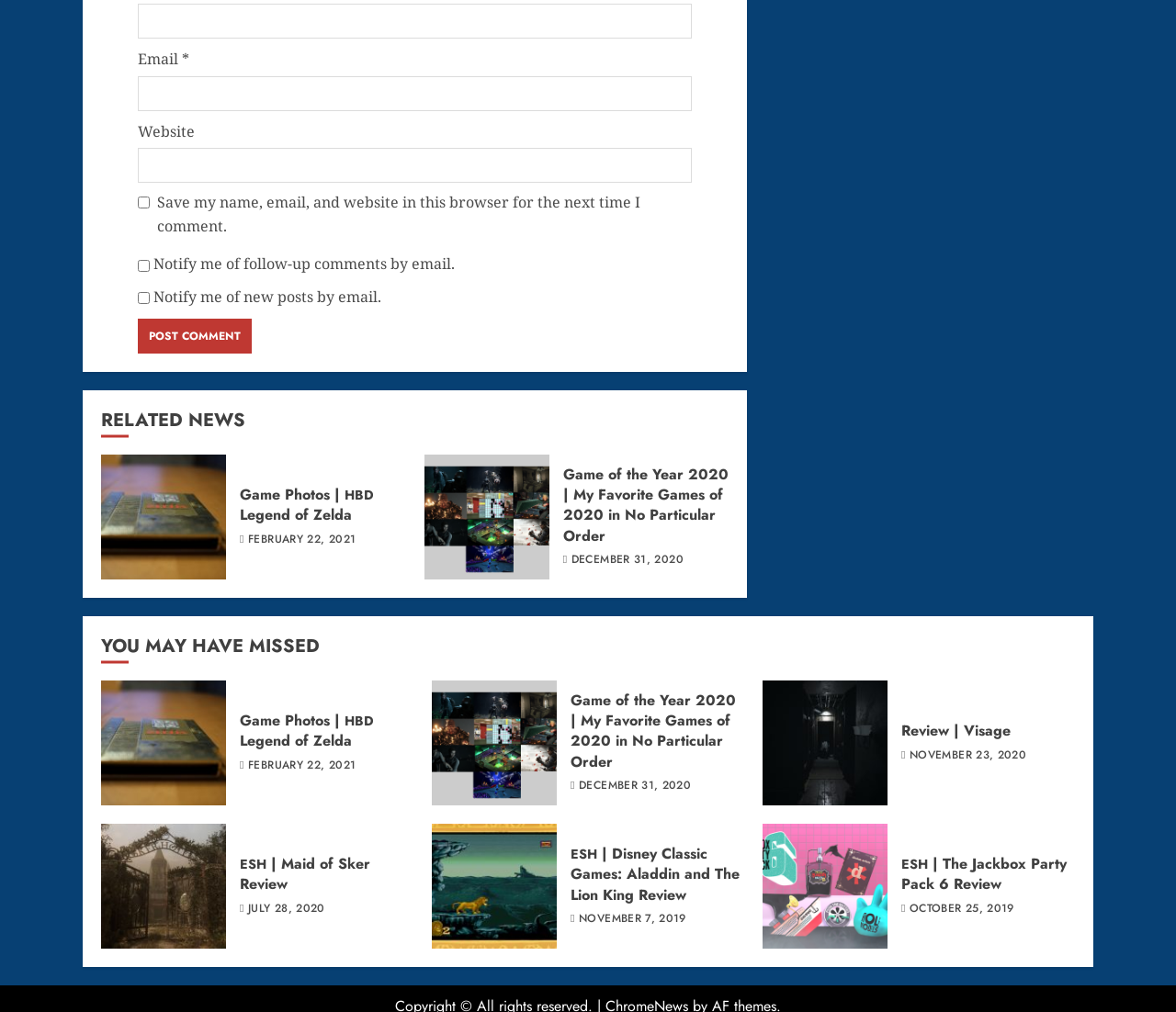What is the purpose of the checkbox 'Save my name, email, and website in this browser for the next time I comment.'?
Give a one-word or short phrase answer based on the image.

To save user information